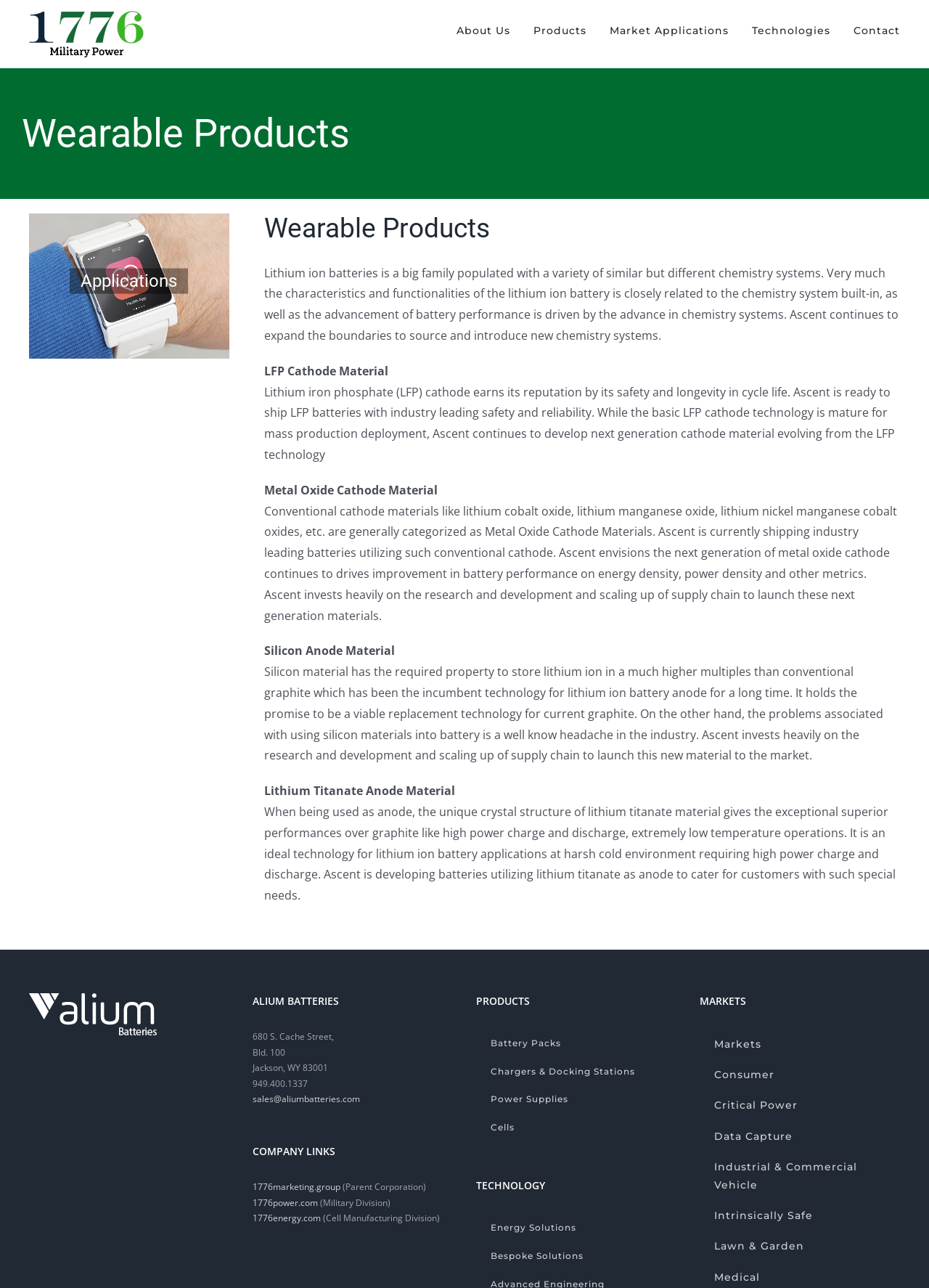Identify the bounding box coordinates of the area you need to click to perform the following instruction: "Go to '1776 Military' homepage".

[0.031, 0.008, 0.154, 0.045]